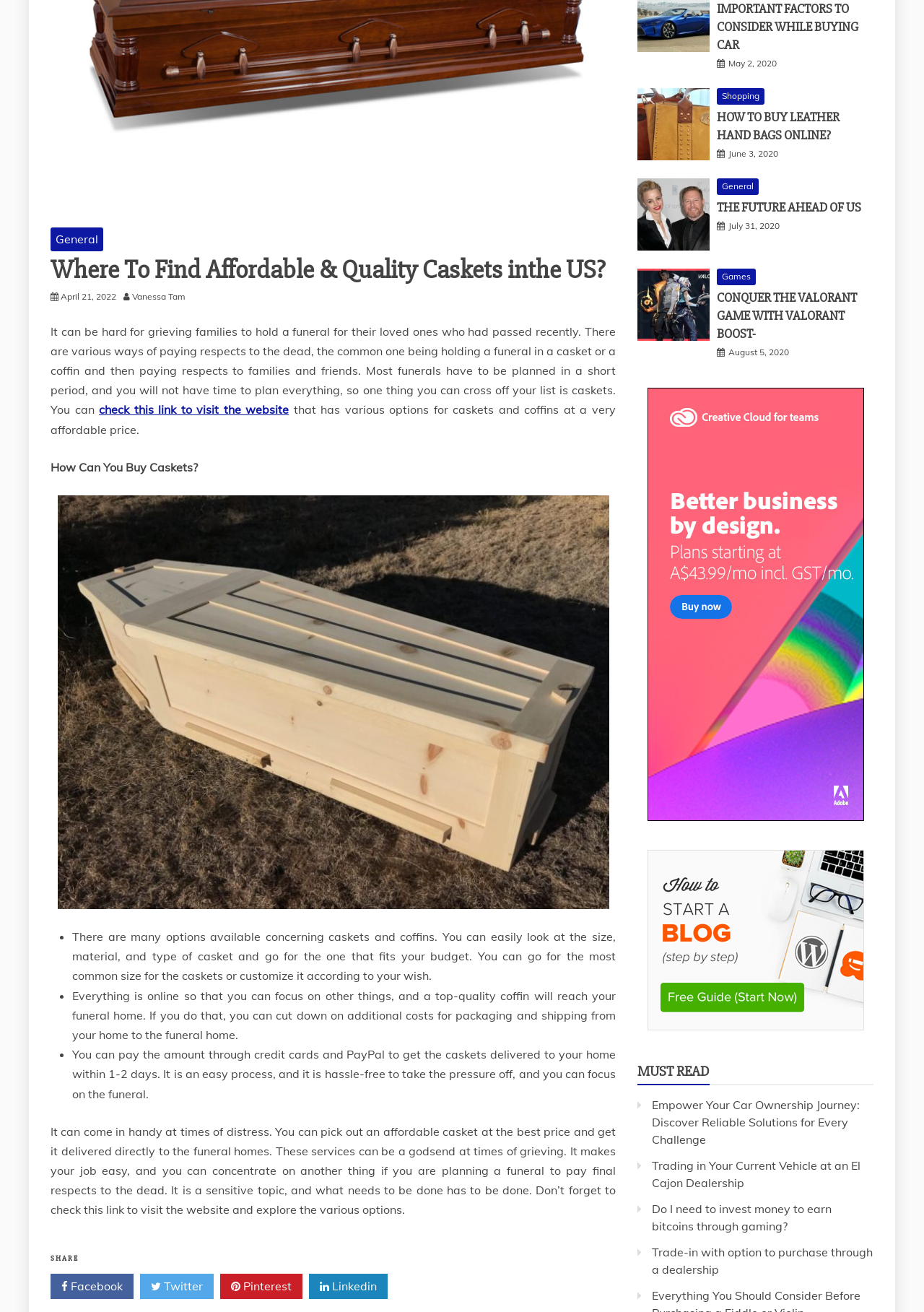Based on the provided description, "Linkedin", find the bounding box of the corresponding UI element in the screenshot.

[0.334, 0.971, 0.42, 0.99]